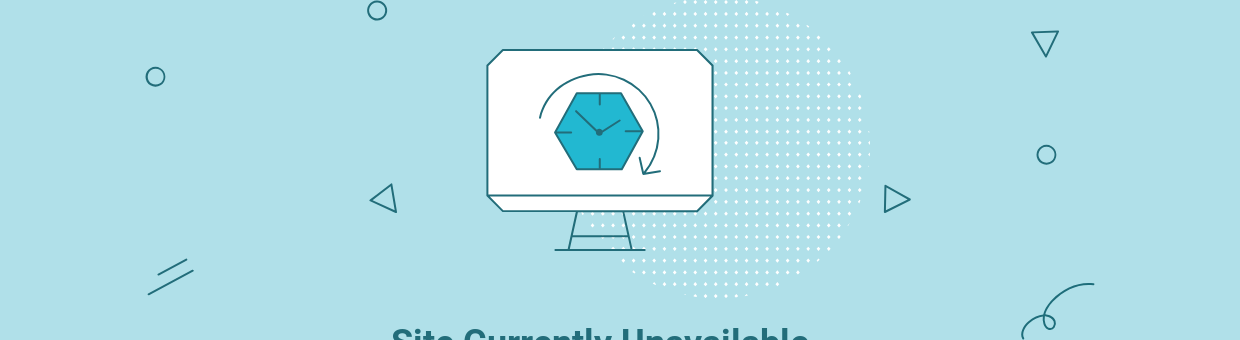What is the status of the website?
Please look at the screenshot and answer in one word or a short phrase.

Unavailable